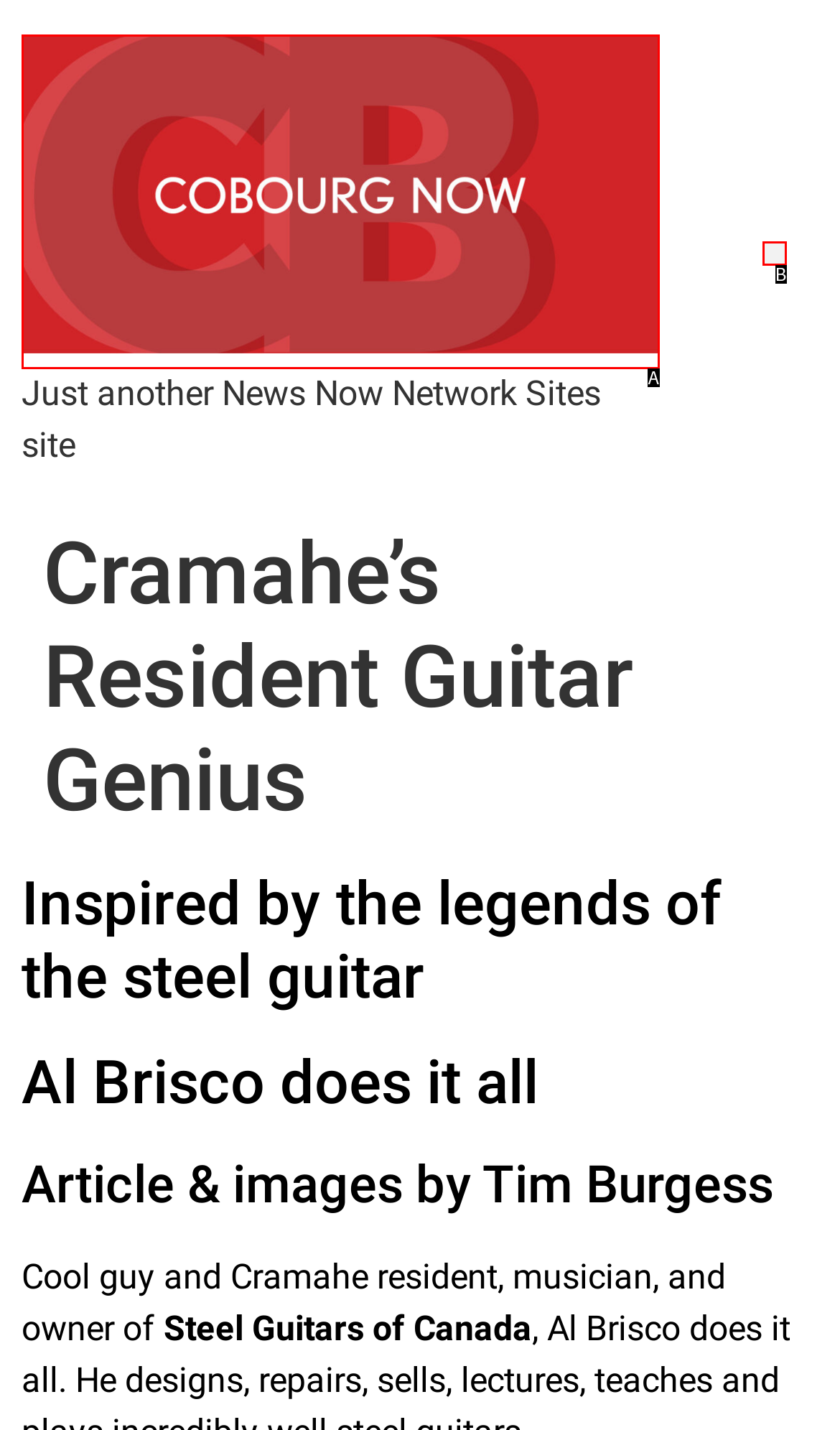Point out the option that aligns with the description: alt="Cobourg News Now Network"
Provide the letter of the corresponding choice directly.

A